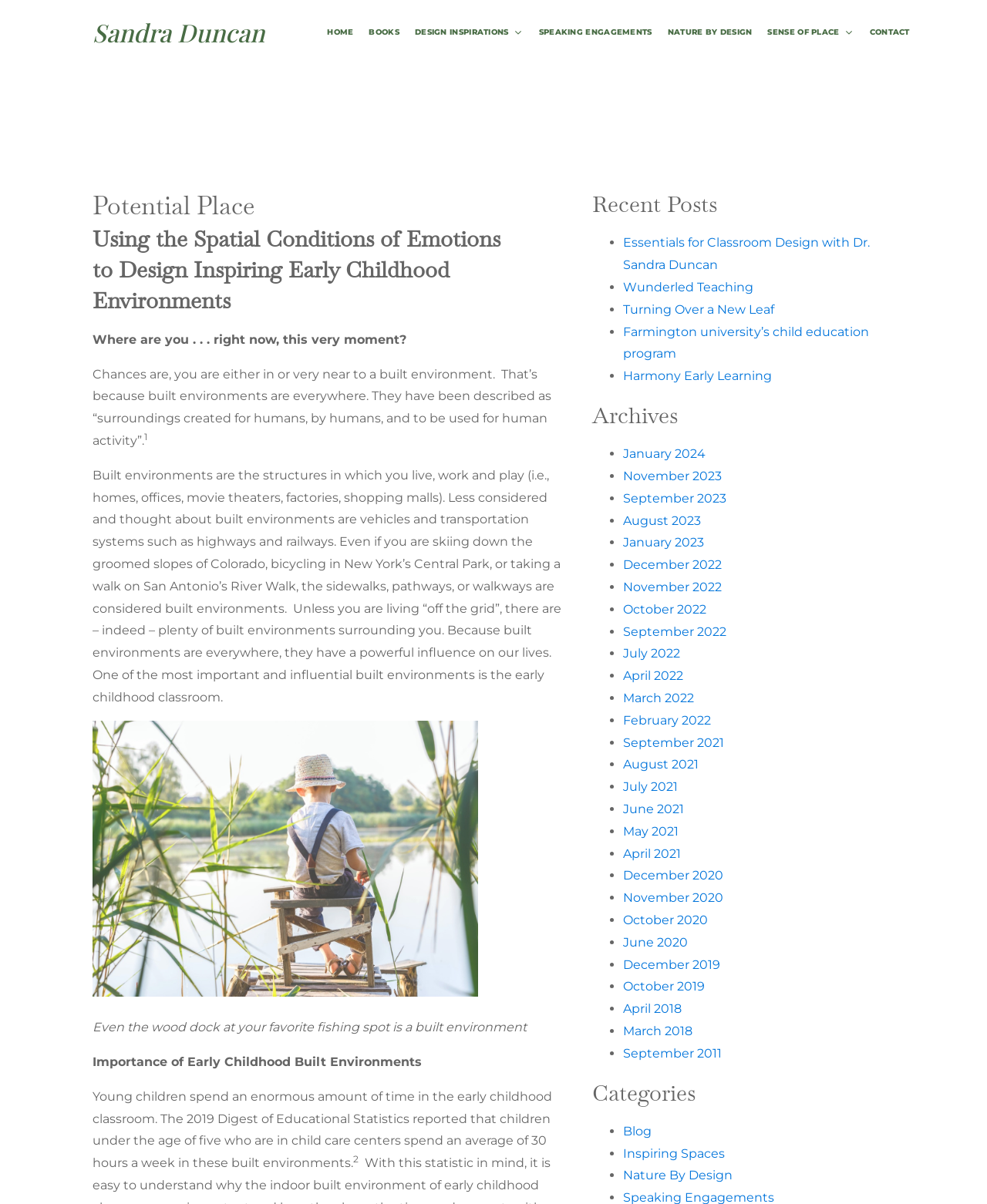Locate the bounding box of the UI element with the following description: "Nature By Design".

[0.668, 0.021, 0.77, 0.033]